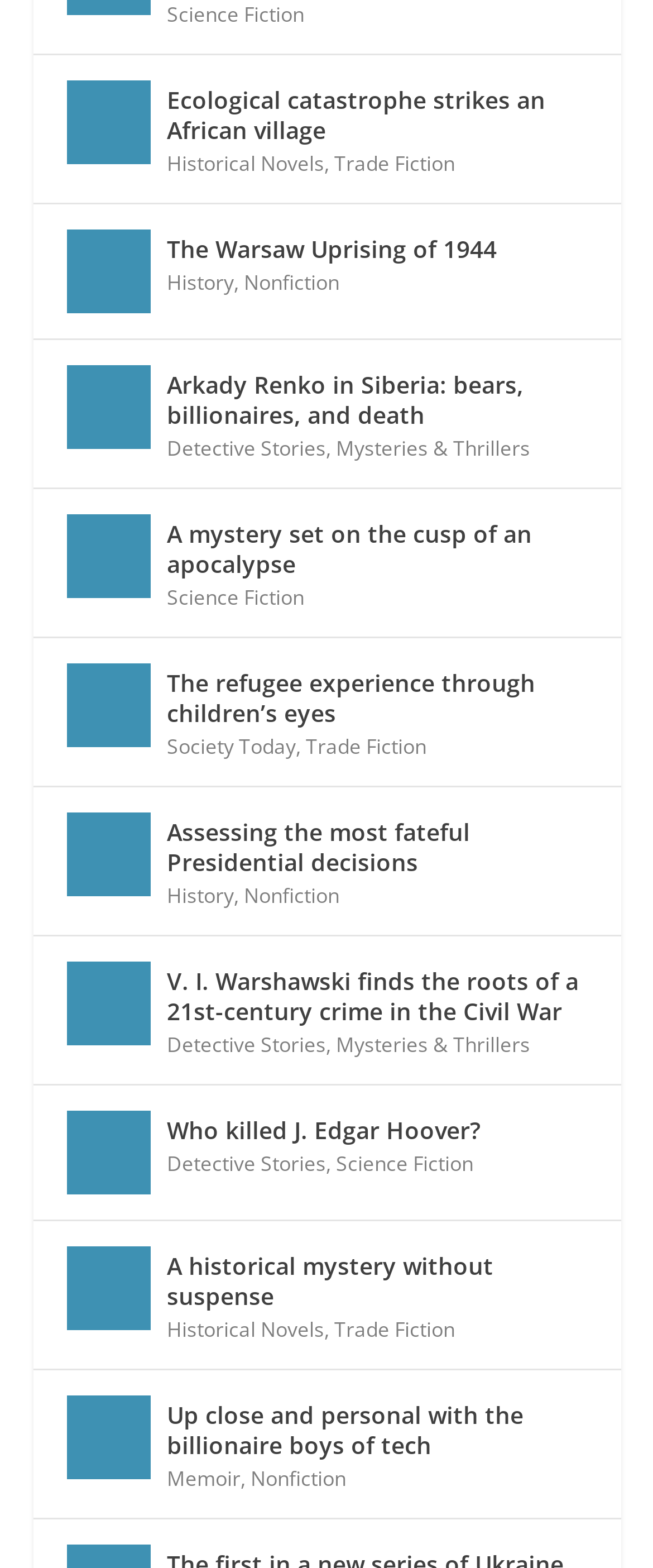Can you find the bounding box coordinates for the element that needs to be clicked to execute this instruction: "View Ecological catastrophe strikes an African village"? The coordinates should be given as four float numbers between 0 and 1, i.e., [left, top, right, bottom].

[0.101, 0.051, 0.229, 0.105]